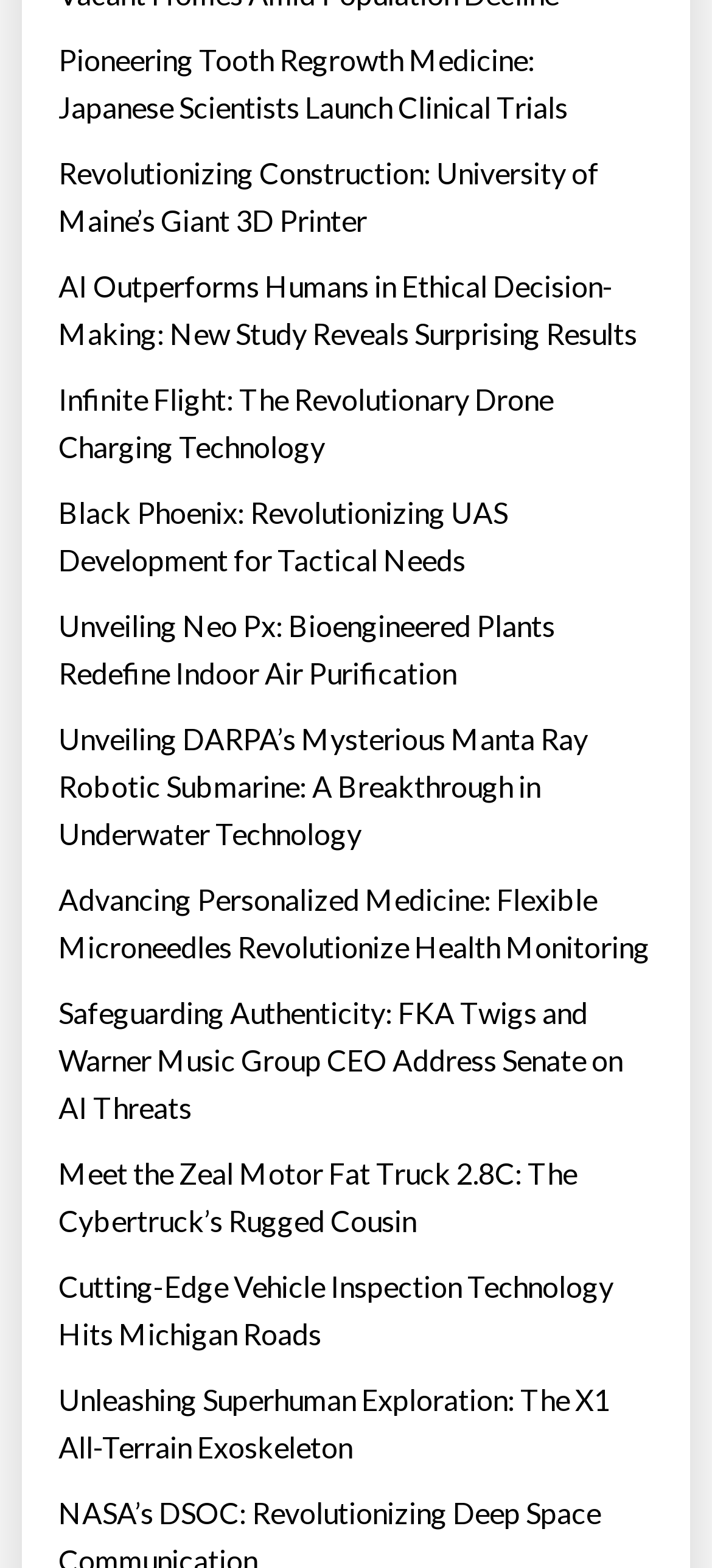Provide a brief response using a word or short phrase to this question:
What is the topic of the first article link?

Tooth Regrowth Medicine